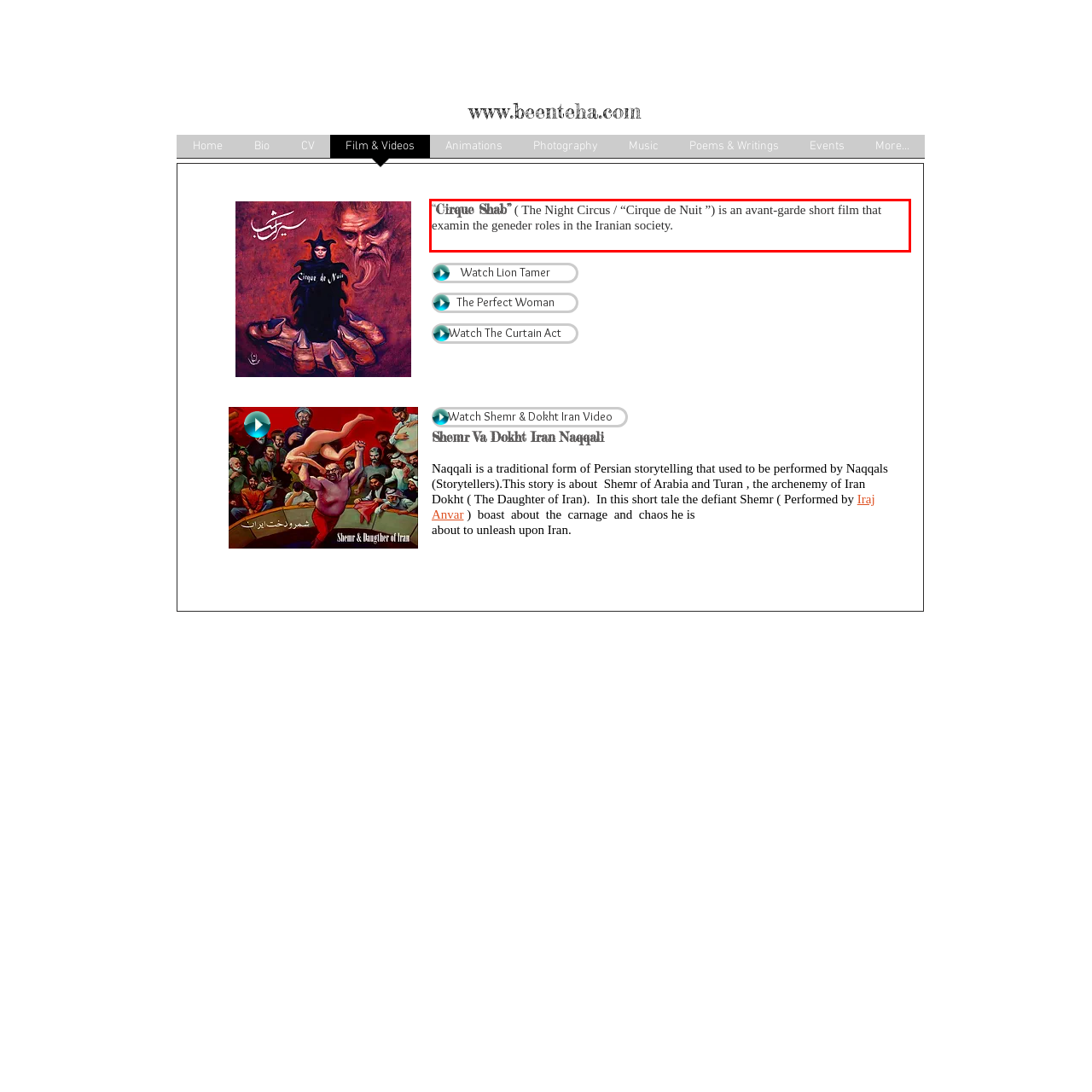There is a UI element on the webpage screenshot marked by a red bounding box. Extract and generate the text content from within this red box.

“Cirque Shab” ( The Night Circus / “Cirque de Nuit ”) is an avant-garde short film that examin the geneder roles in the Iranian society.